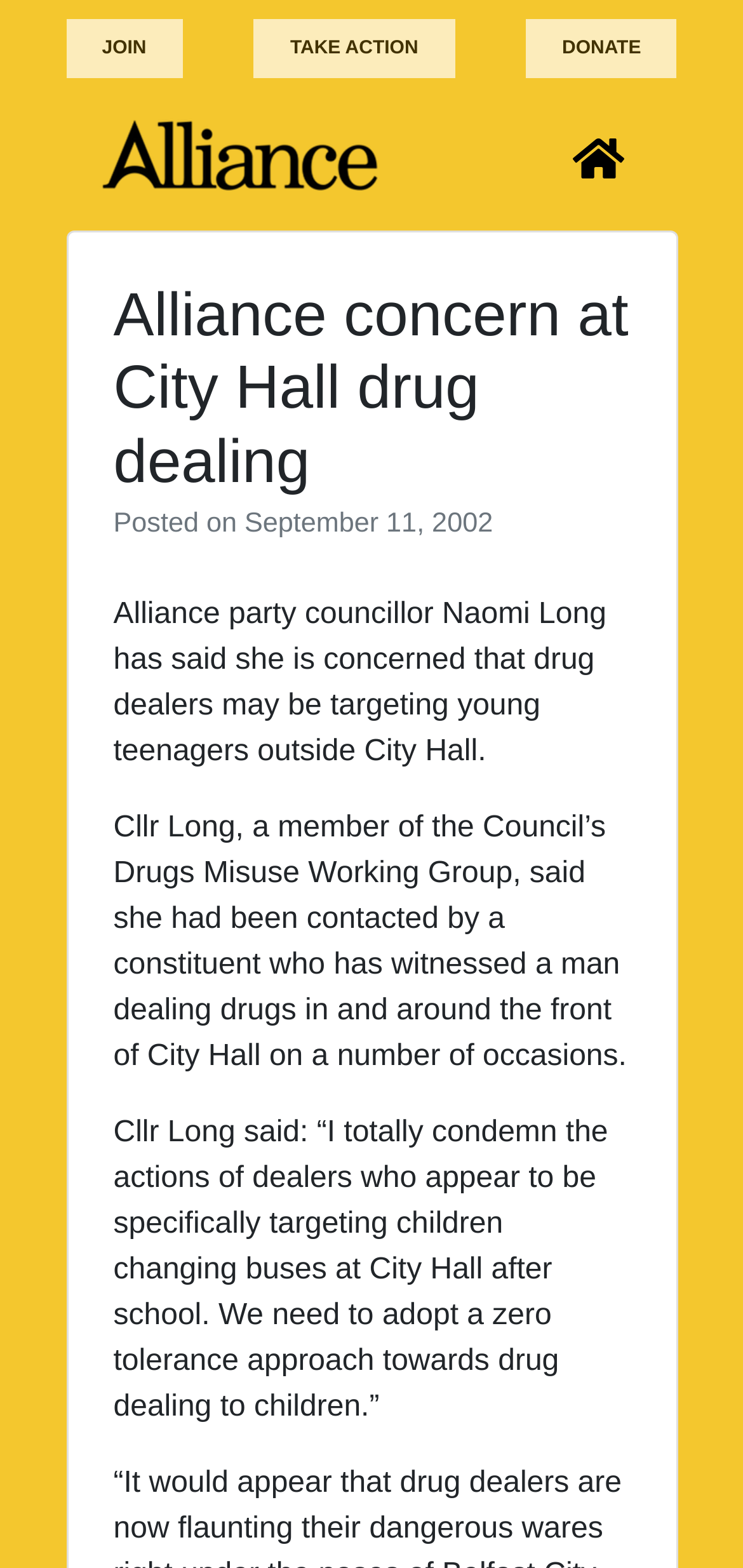Where is the drug dealing happening?
Please provide a single word or phrase in response based on the screenshot.

City Hall